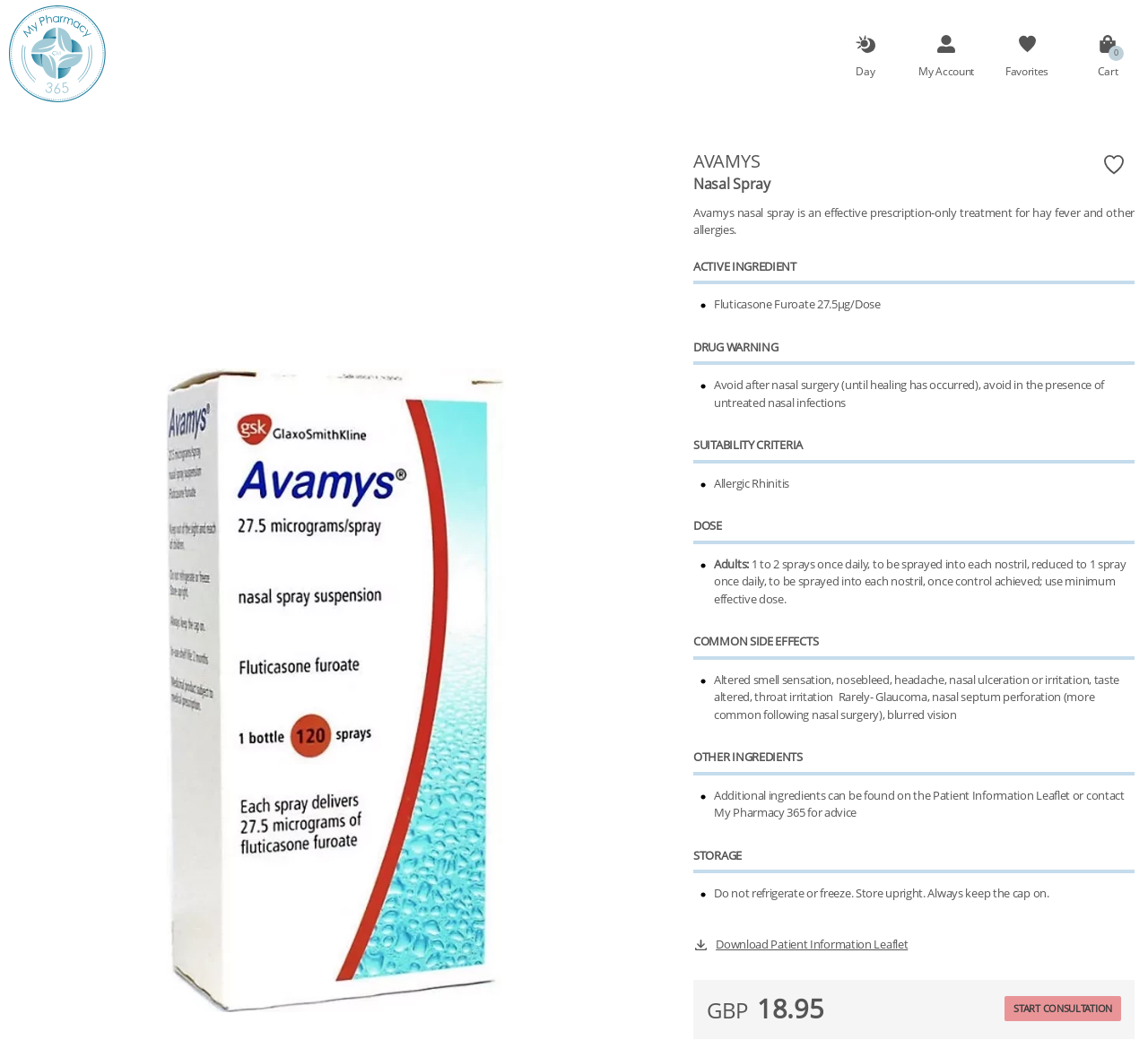What is the price of the nasal spray?
Answer with a single word or phrase by referring to the visual content.

GBP 18.95